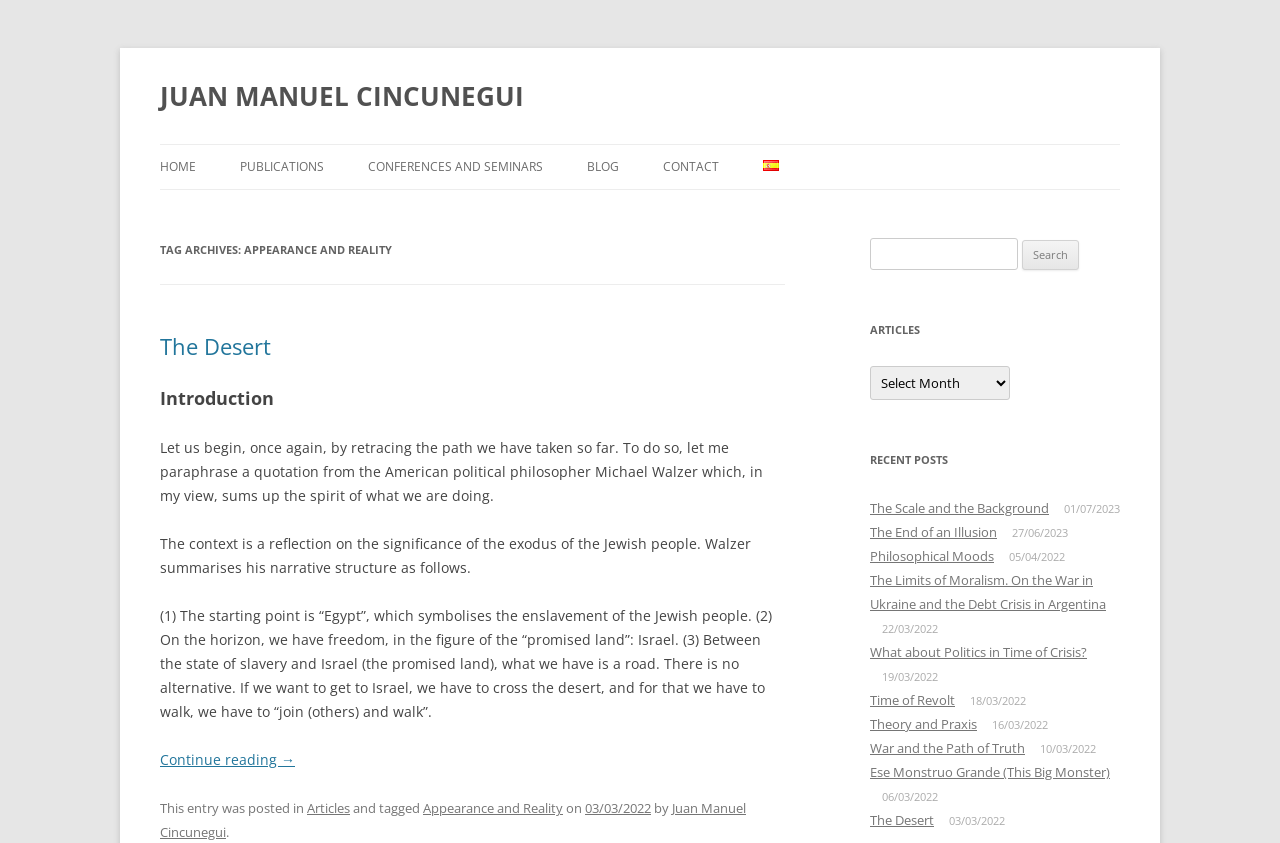Use the information in the screenshot to answer the question comprehensively: What is the language of the webpage?

The answer can be inferred by looking at the text content of the webpage, which is primarily in English, with an option to switch to Spanish.